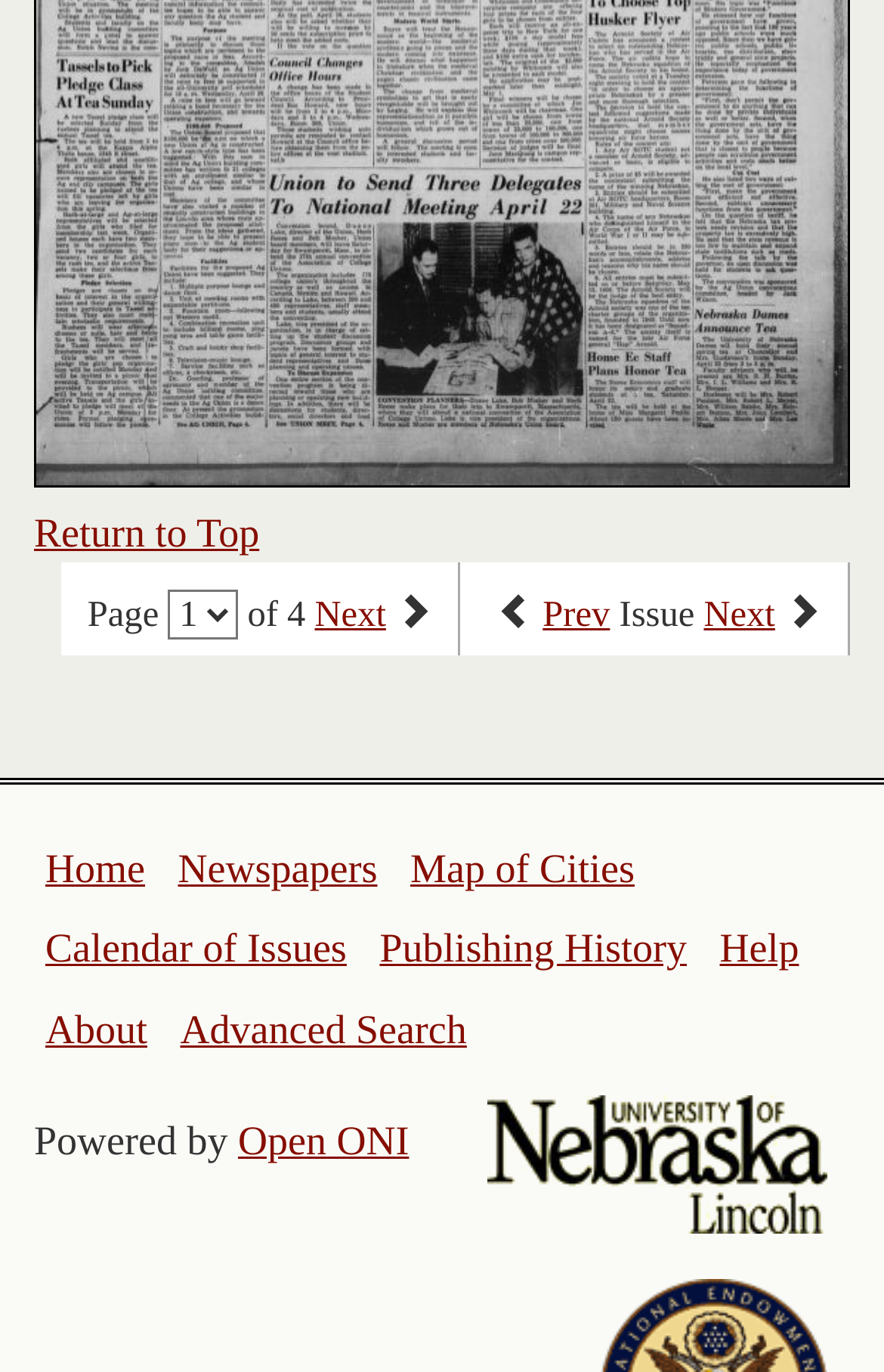Determine the bounding box coordinates of the region I should click to achieve the following instruction: "view the previous issue". Ensure the bounding box coordinates are four float numbers between 0 and 1, i.e., [left, top, right, bottom].

[0.614, 0.433, 0.69, 0.463]